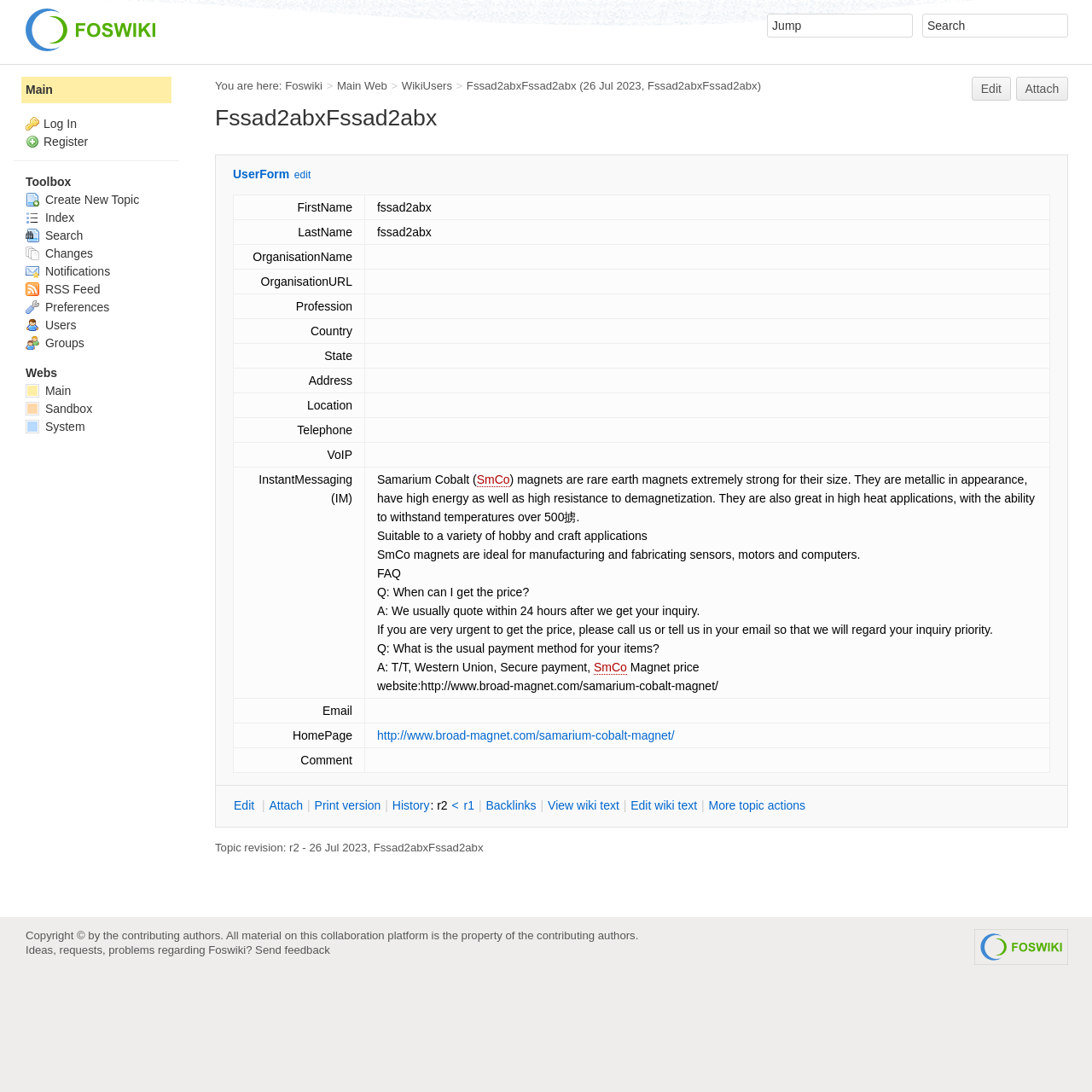Pinpoint the bounding box coordinates of the element you need to click to execute the following instruction: "Search for something". The bounding box should be represented by four float numbers between 0 and 1, in the format [left, top, right, bottom].

[0.702, 0.012, 0.836, 0.034]